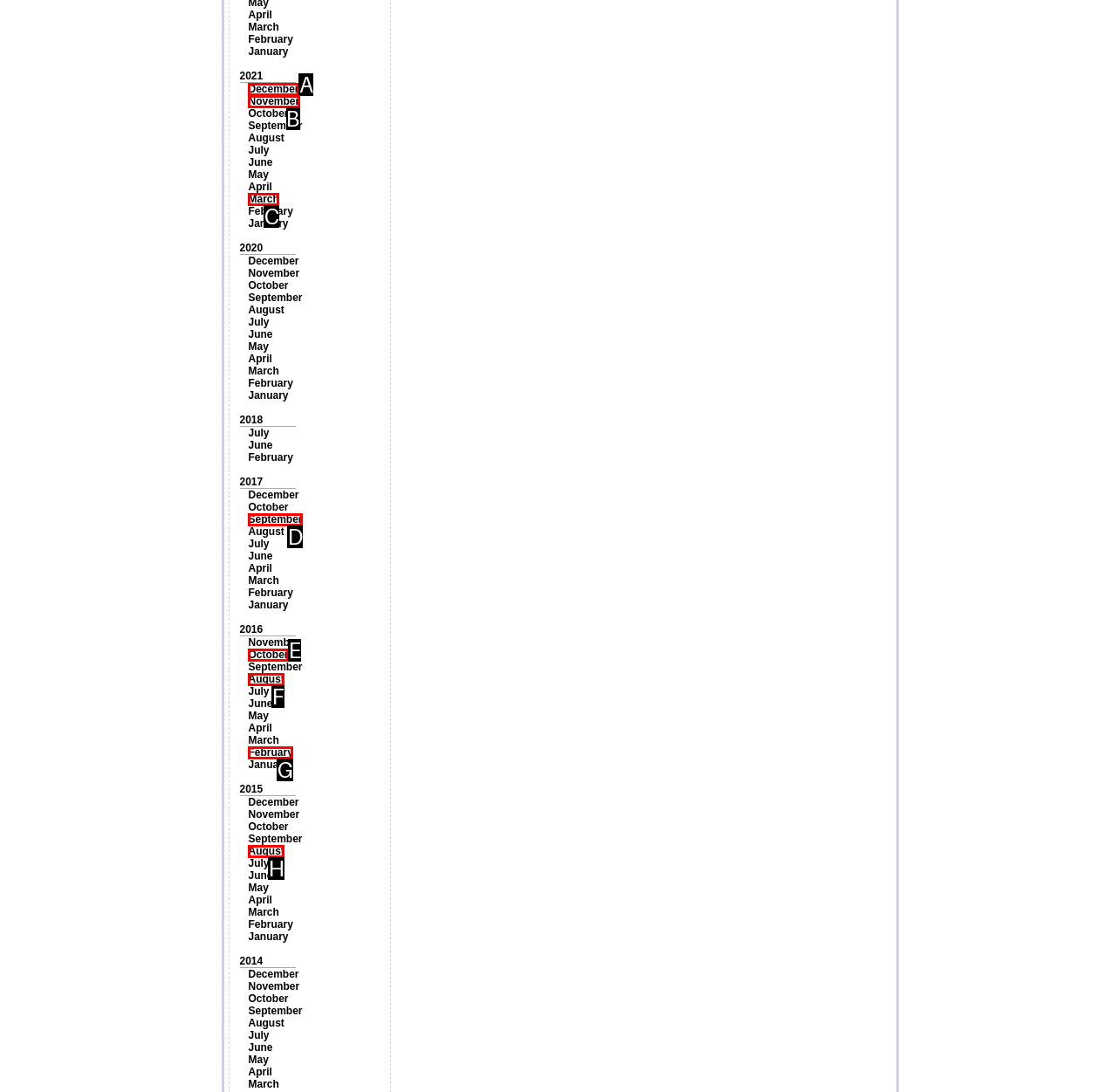Match the following description to a UI element: Fujifilm gear
Provide the letter of the matching option directly.

None